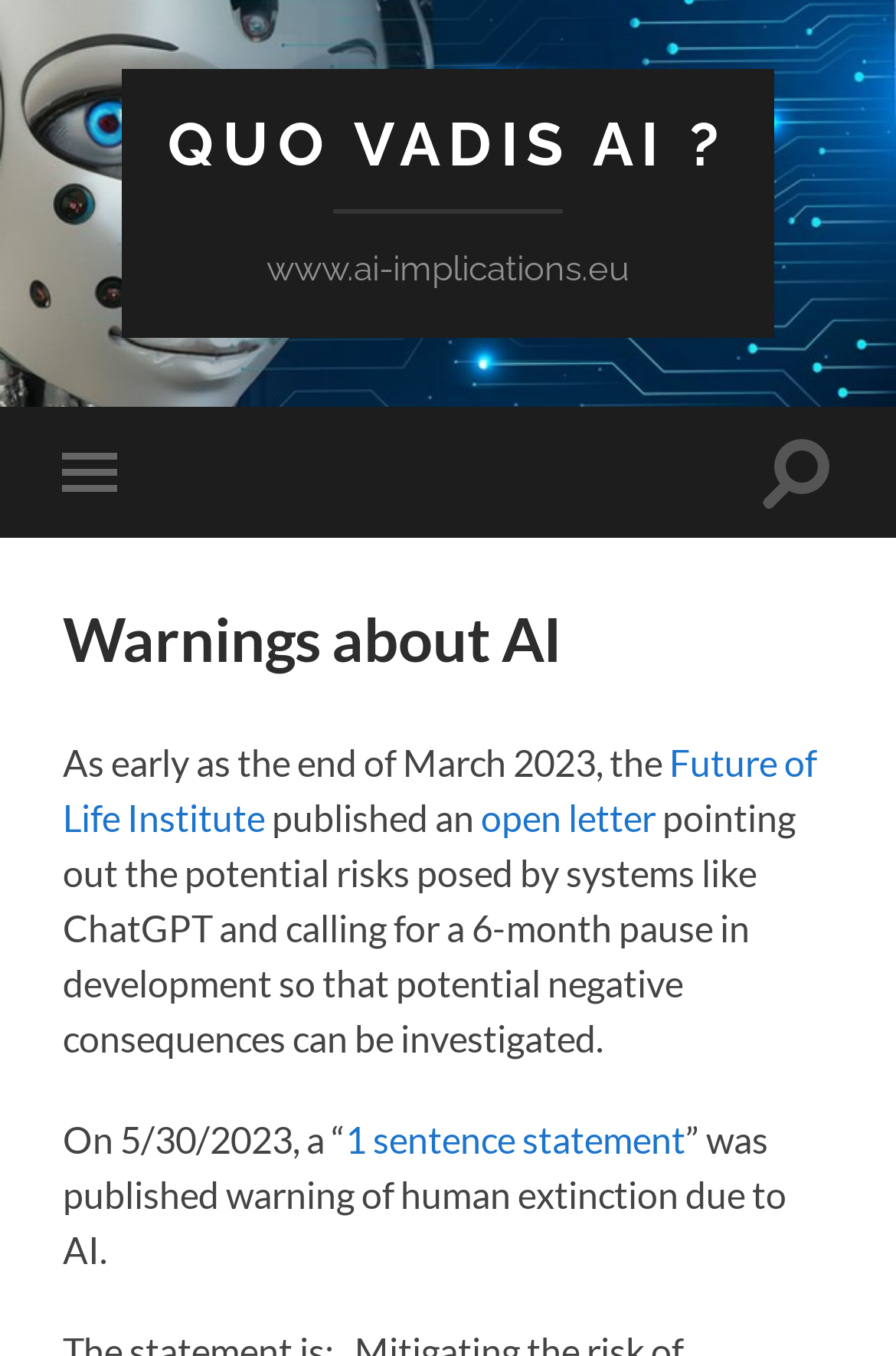Refer to the image and provide a thorough answer to this question:
What is the purpose of the button at the top right?

I found the button element located at [0.848, 0.3, 0.93, 0.397] which has the description 'Toggle search field'. This suggests that the button is used to toggle the search field on and off.